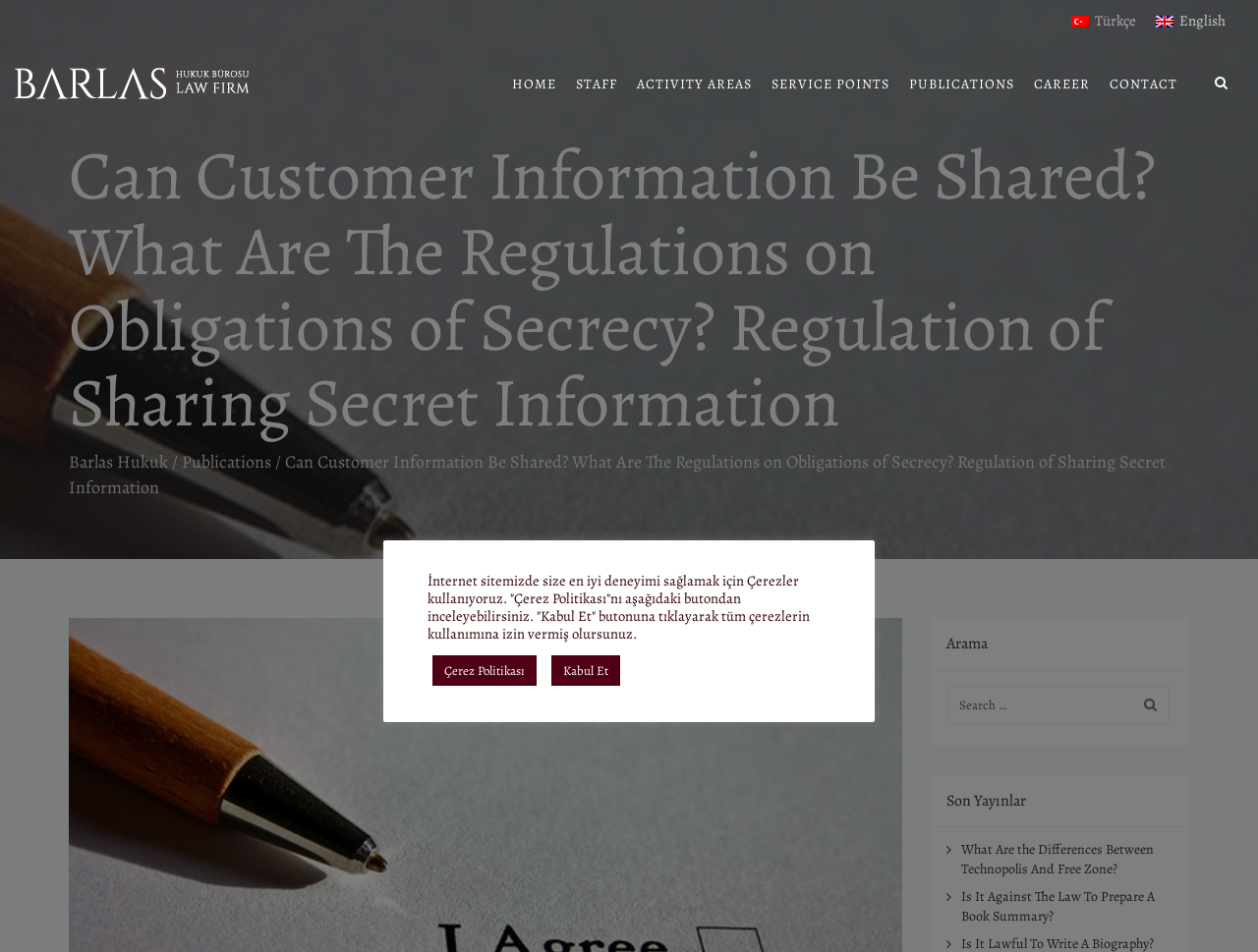What is the topic of the regulation mentioned on the webpage?
Based on the image, give a one-word or short phrase answer.

Sharing secret information